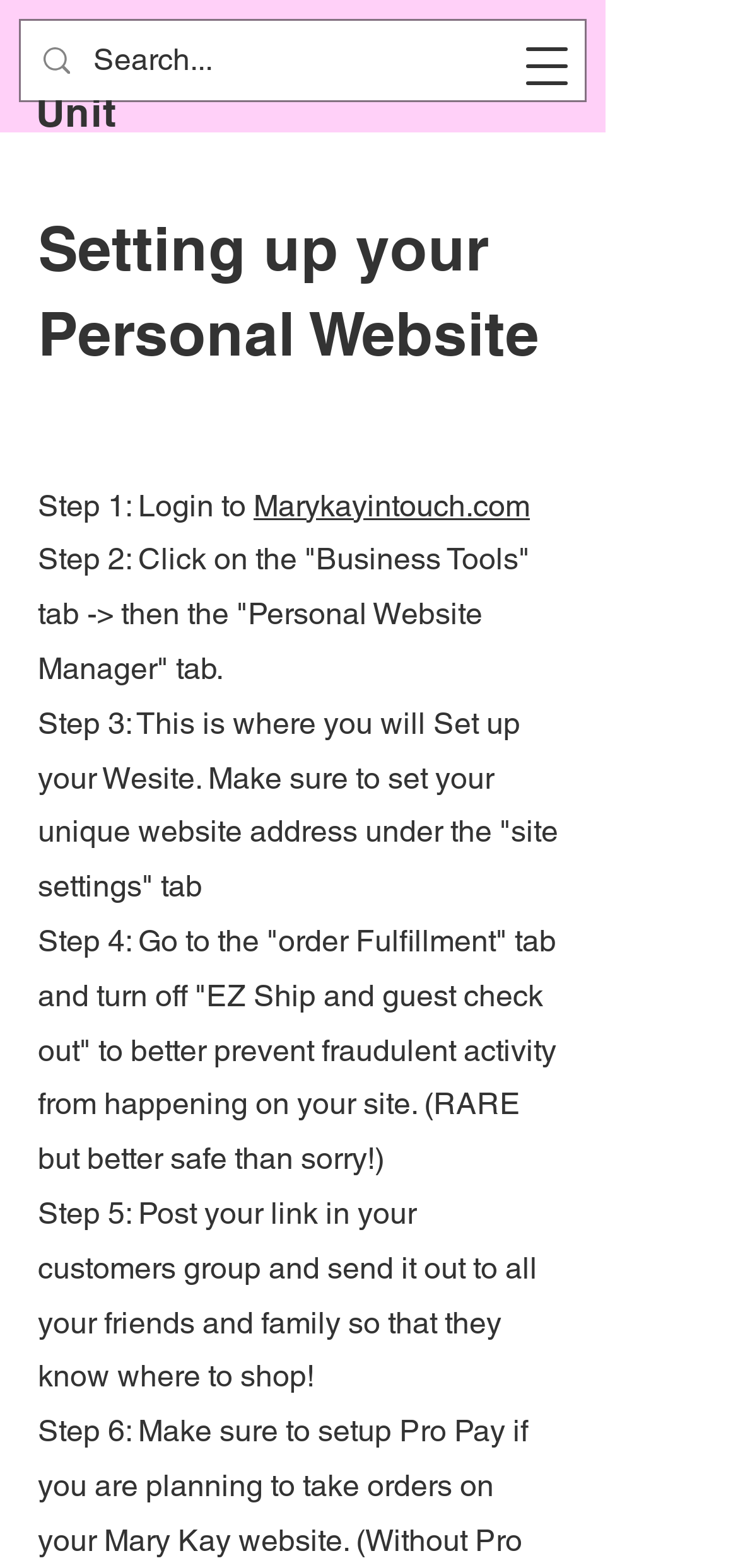Please provide a short answer using a single word or phrase for the question:
What is the website address mentioned in Step 1?

Marykayintouch.com